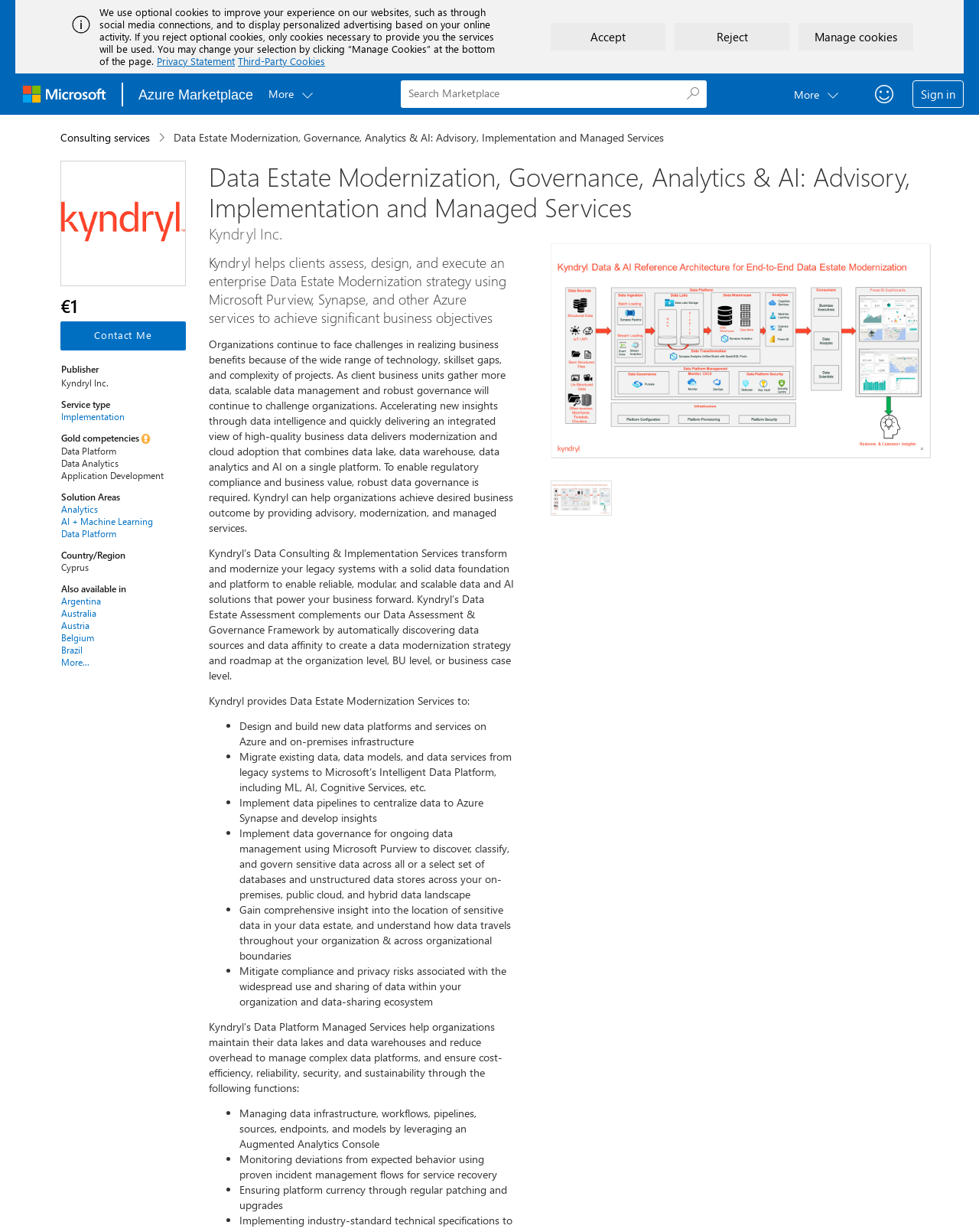Please analyze the image and give a detailed answer to the question:
What type of service is offered by Kyndryl Inc.?

Based on the webpage, Kyndryl Inc. is the publisher of the service, and the service type is Implementation, which is mentioned in the section below the publisher information.